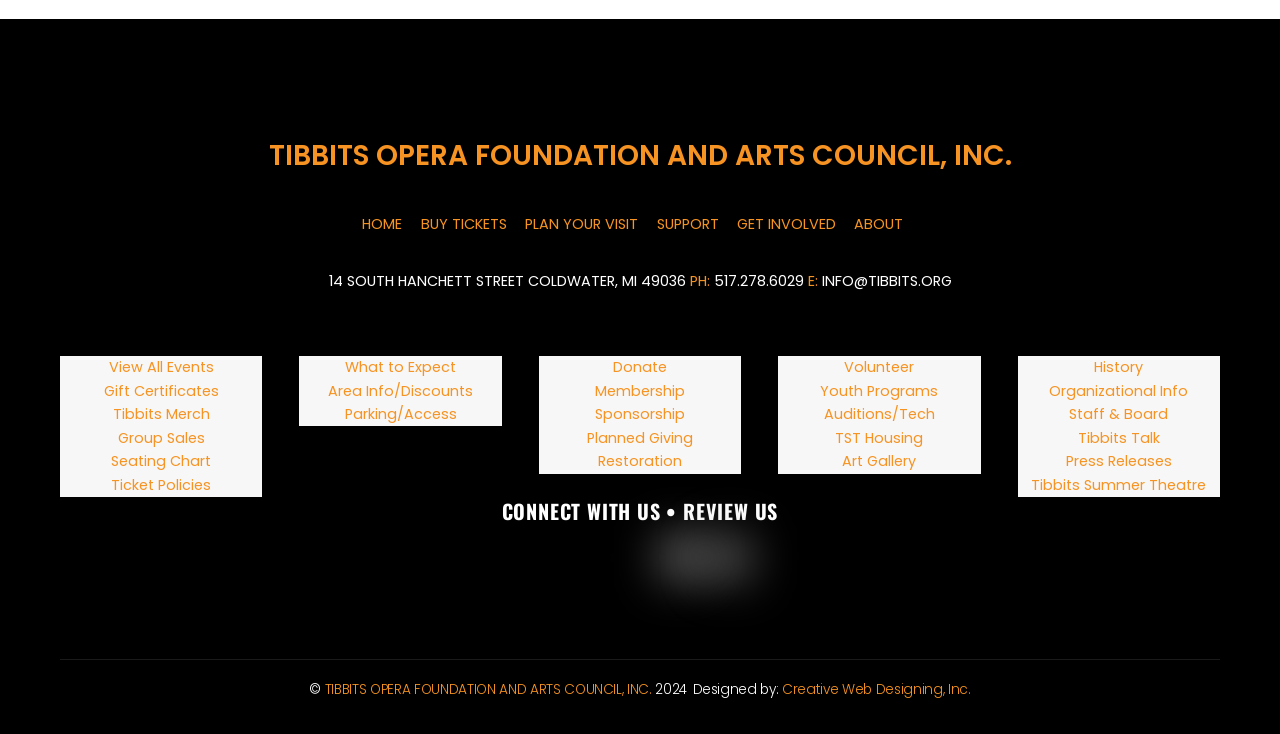Locate the bounding box coordinates of the UI element described by: "PLAN YOUR VISIT". Provide the coordinates as four float numbers between 0 and 1, formatted as [left, top, right, bottom].

[0.41, 0.291, 0.499, 0.318]